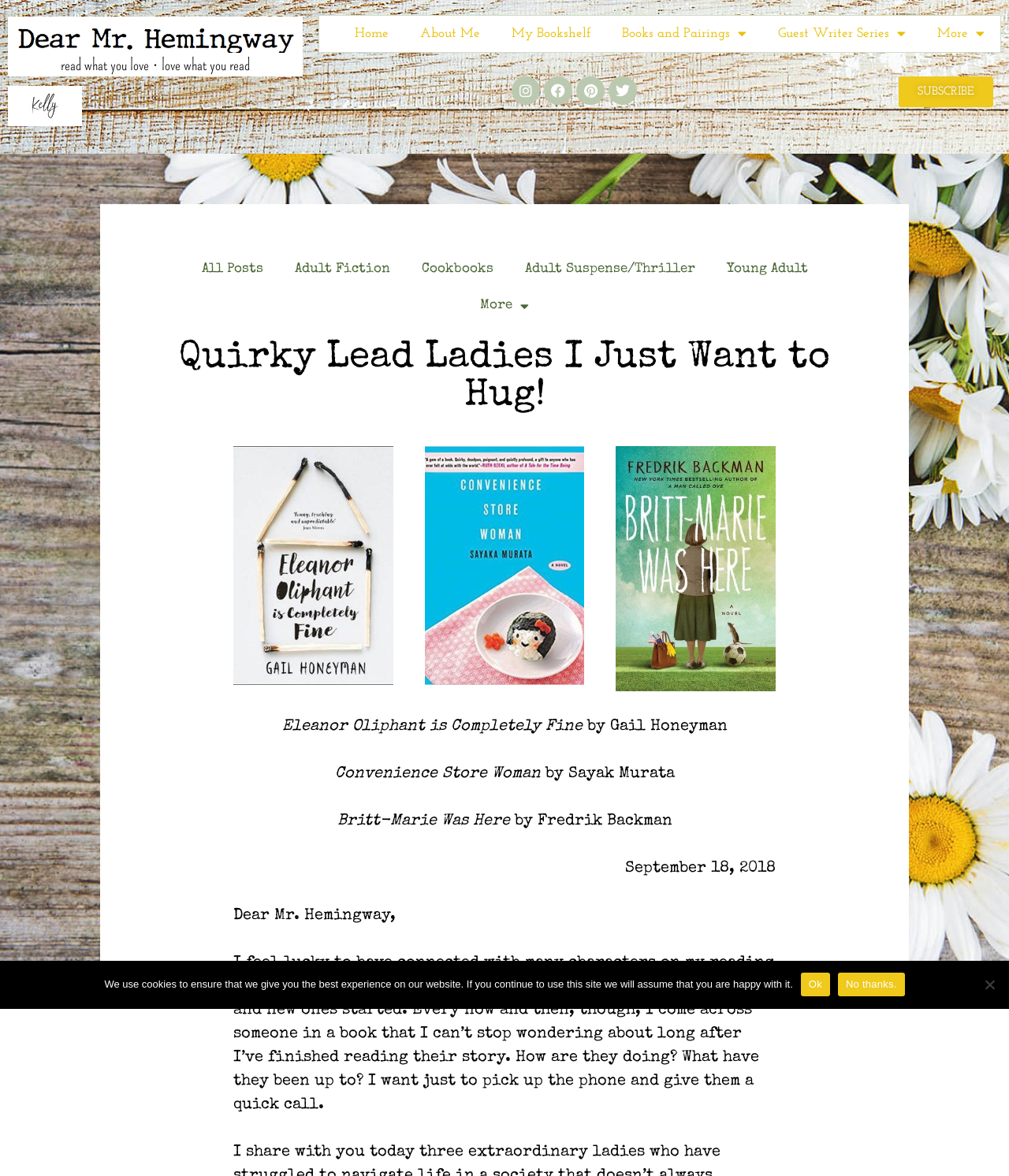Find the bounding box coordinates of the UI element according to this description: "Books and Pairings".

[0.601, 0.013, 0.755, 0.044]